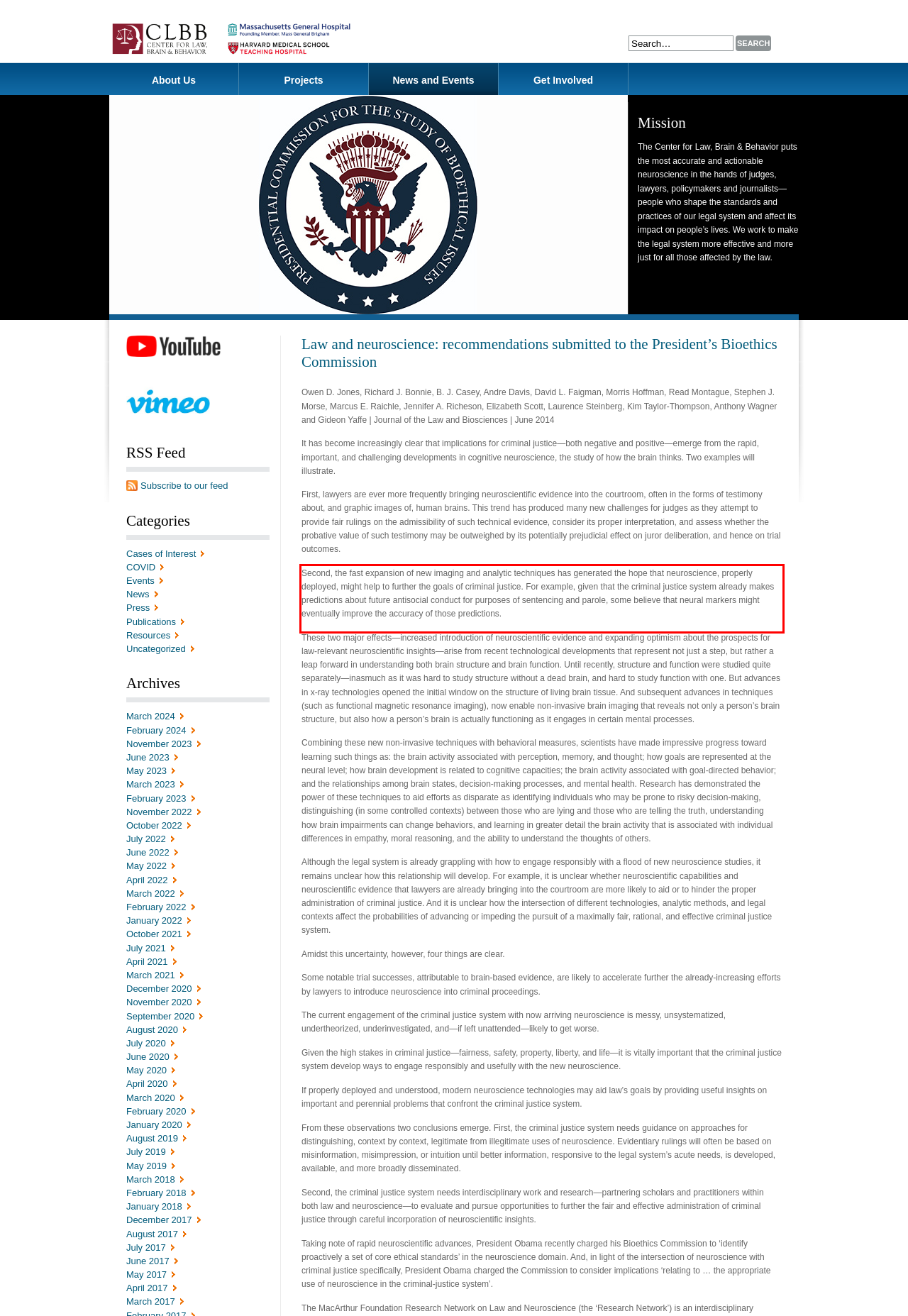Please look at the screenshot provided and find the red bounding box. Extract the text content contained within this bounding box.

Second, the fast expansion of new imaging and analytic techniques has generated the hope that neuroscience, properly deployed, might help to further the goals of criminal justice. For example, given that the criminal justice system already makes predictions about future antisocial conduct for purposes of sentencing and parole, some believe that neural markers might eventually improve the accuracy of those predictions.